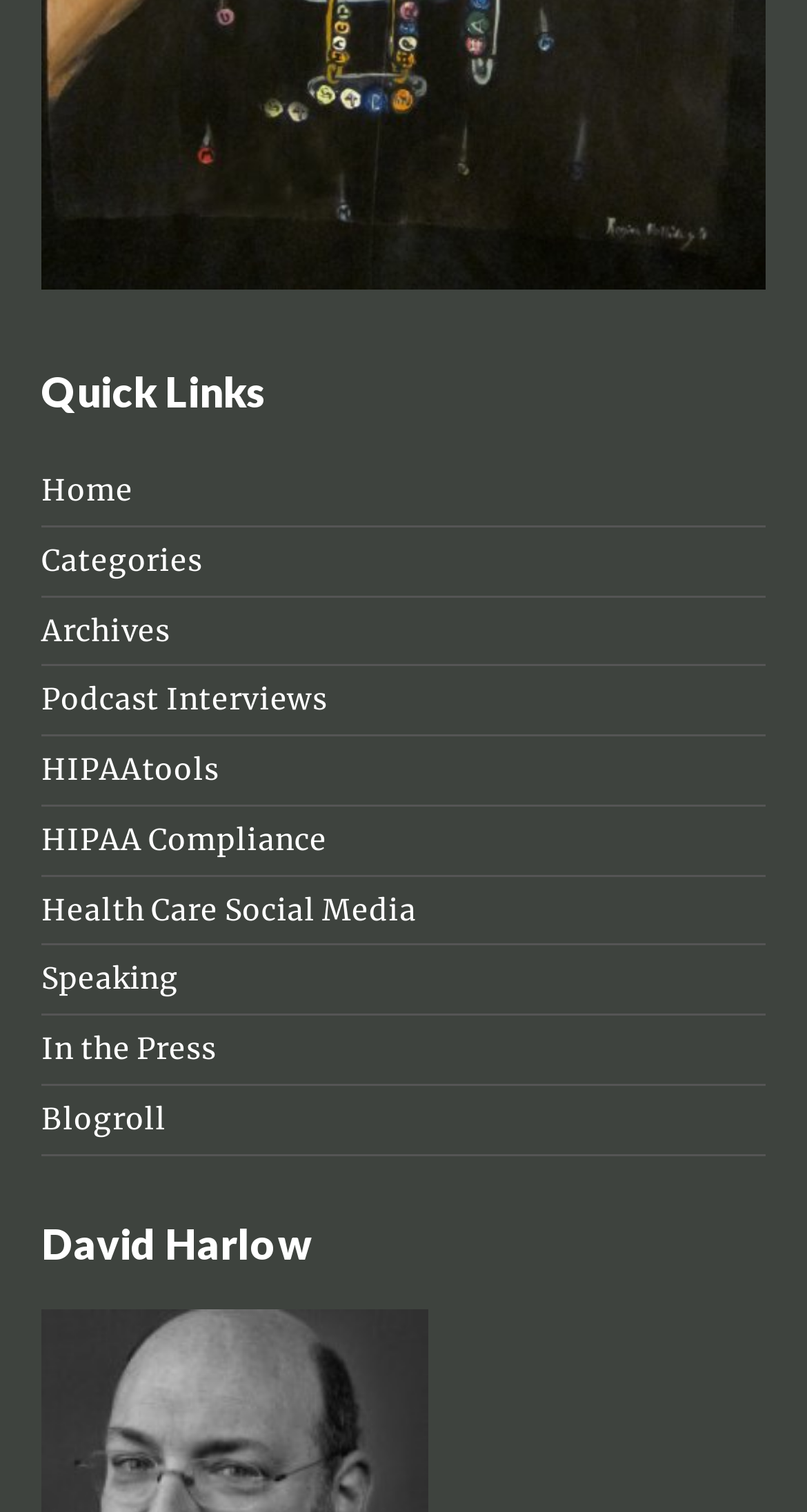Locate the bounding box coordinates of the element to click to perform the following action: 'Click on the 'Home' link'. The coordinates should be given as four float values between 0 and 1, in the form of [left, top, right, bottom].

None